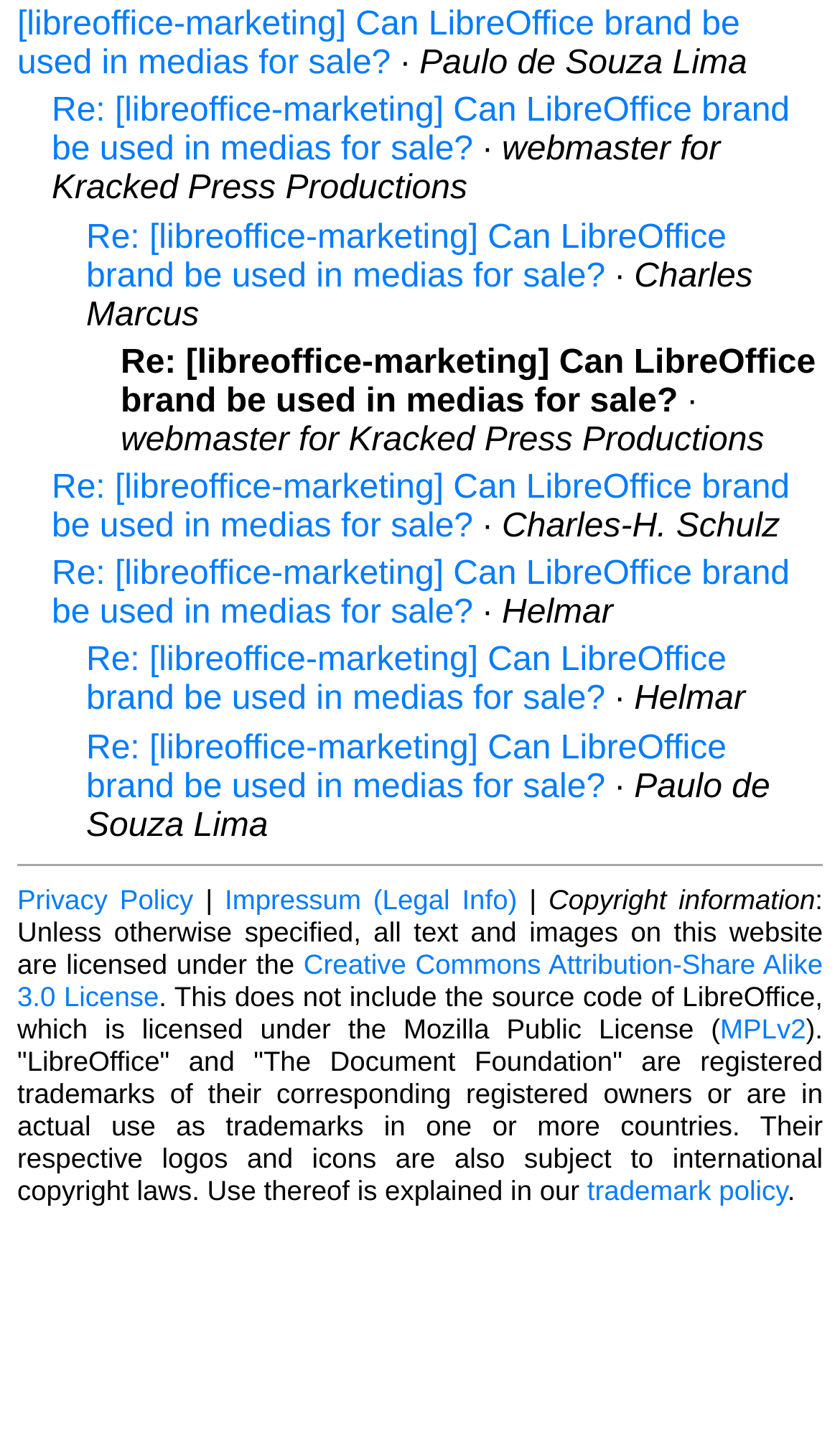For the following element description, predict the bounding box coordinates in the format (top-left x, top-left y, bottom-right x, bottom-right y). All values should be floating point numbers between 0 and 1. Description: Impressum (Legal Info)

[0.268, 0.763, 0.616, 0.785]